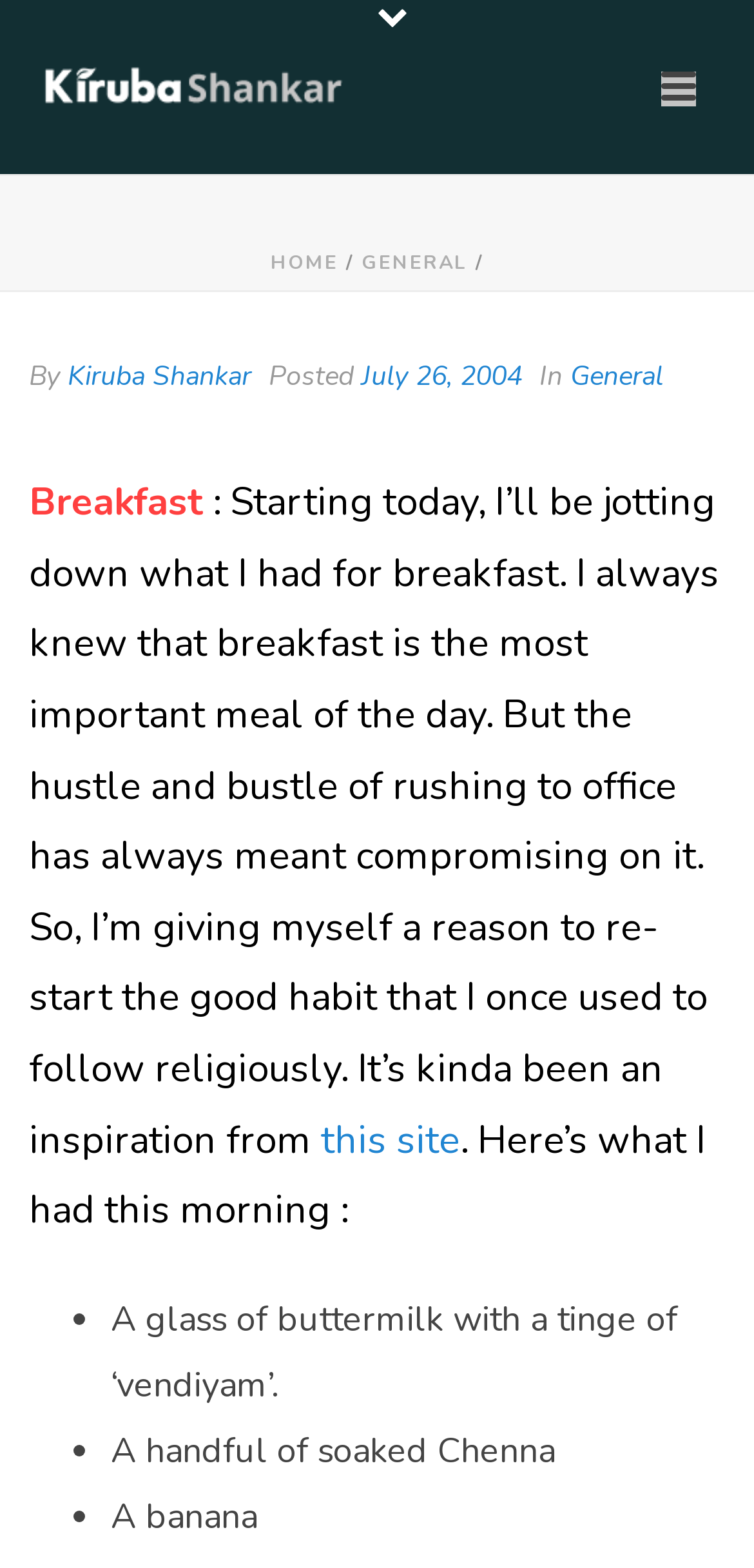Please answer the following question using a single word or phrase: 
What is the author's name?

Kiruba Shankar